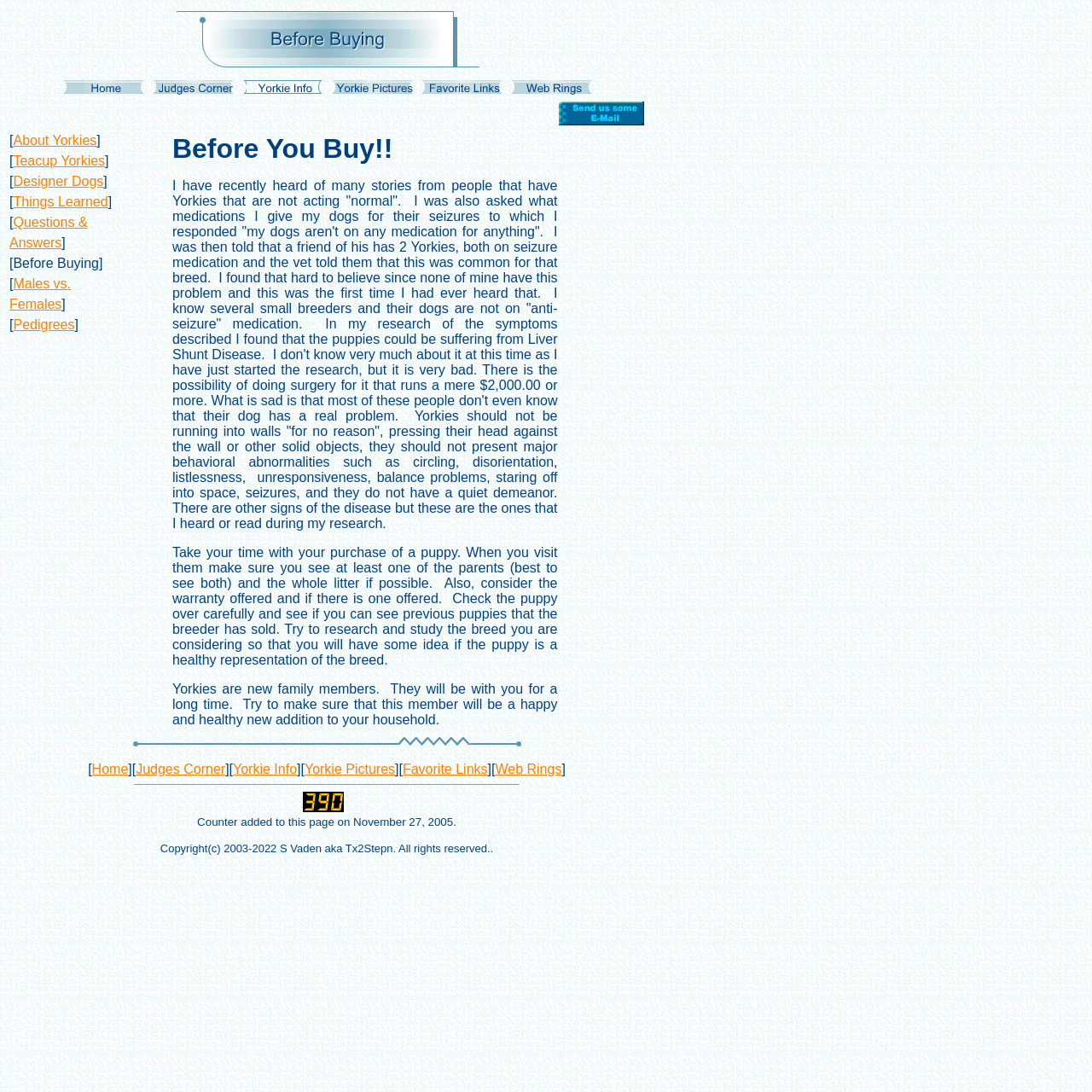What is the main topic of this webpage?
Refer to the image and provide a concise answer in one word or phrase.

Yorkies